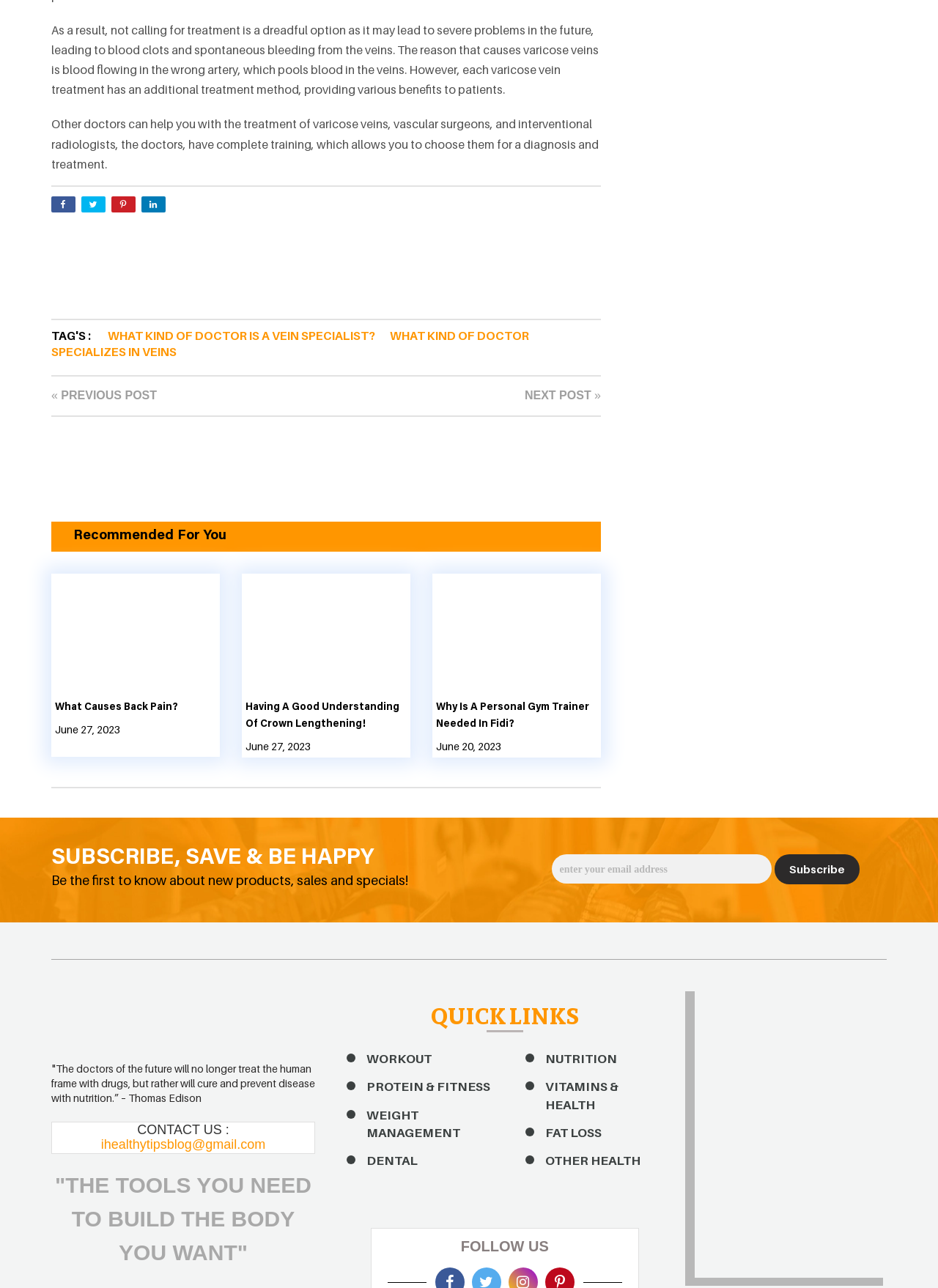Provide a one-word or short-phrase response to the question:
What is the quote mentioned on the webpage?

Thomas Edison quote